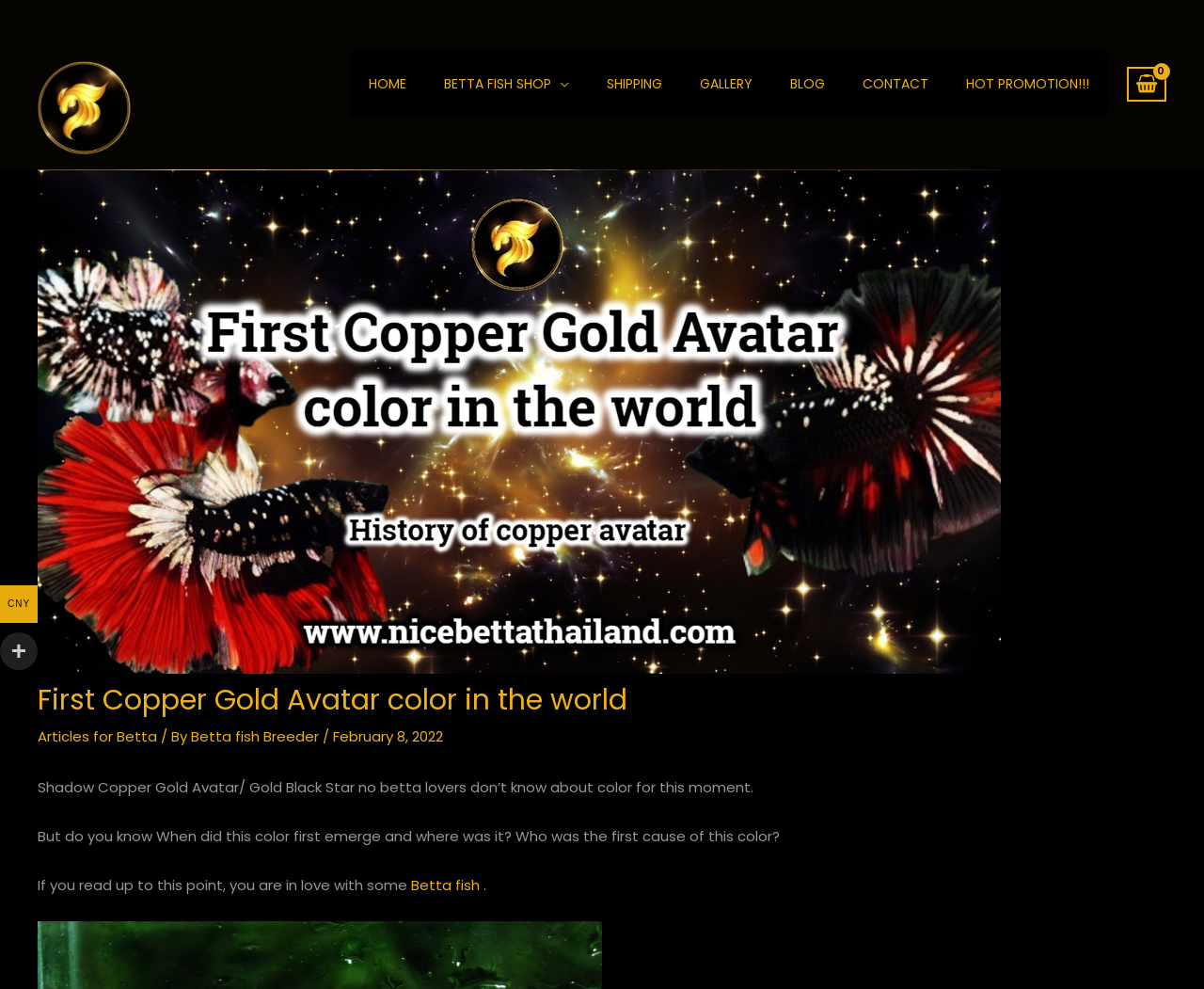Please provide the main heading of the webpage content.

First Copper Gold Avatar color in the world